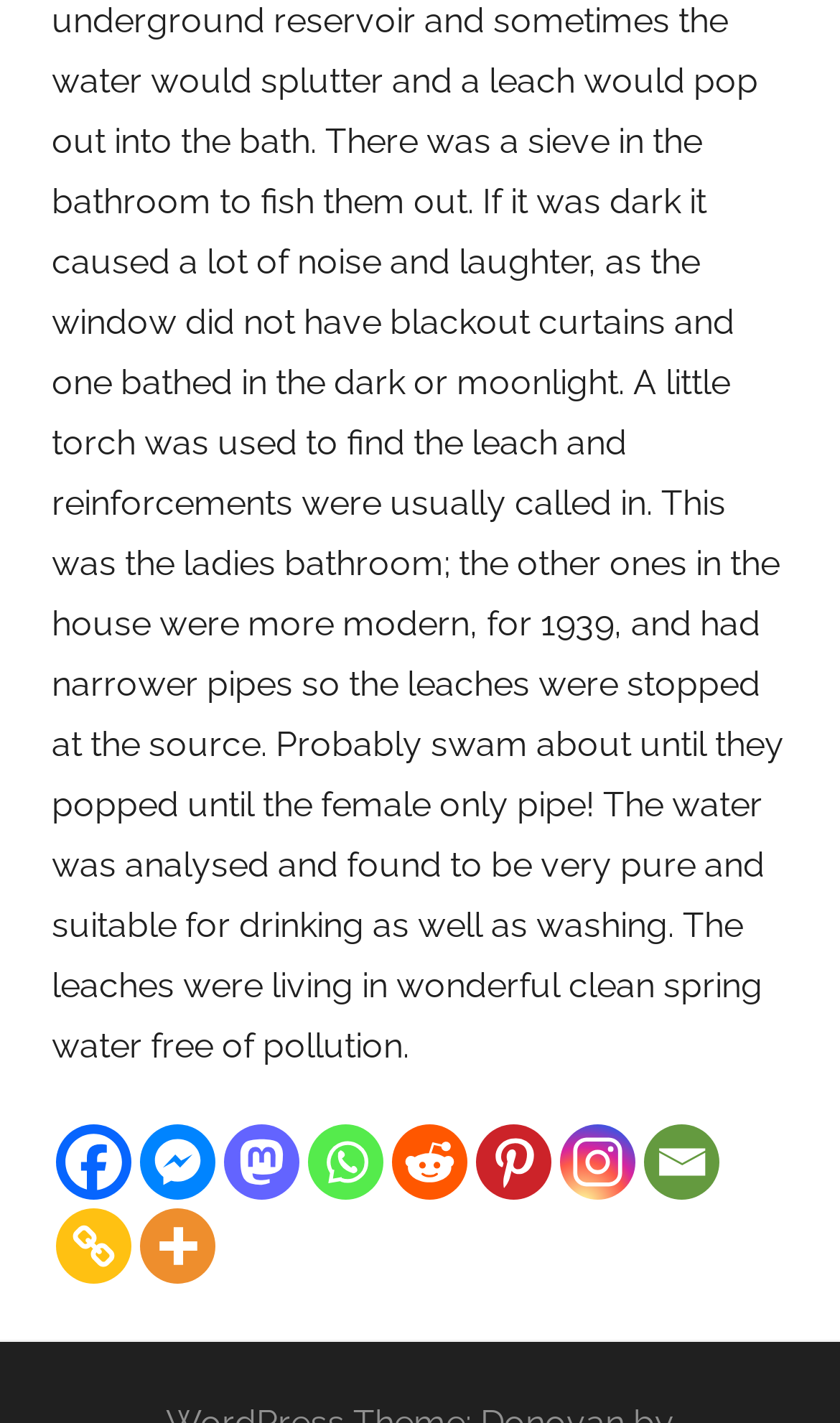Find the bounding box coordinates of the area to click in order to follow the instruction: "Open Instagram".

[0.667, 0.789, 0.756, 0.842]